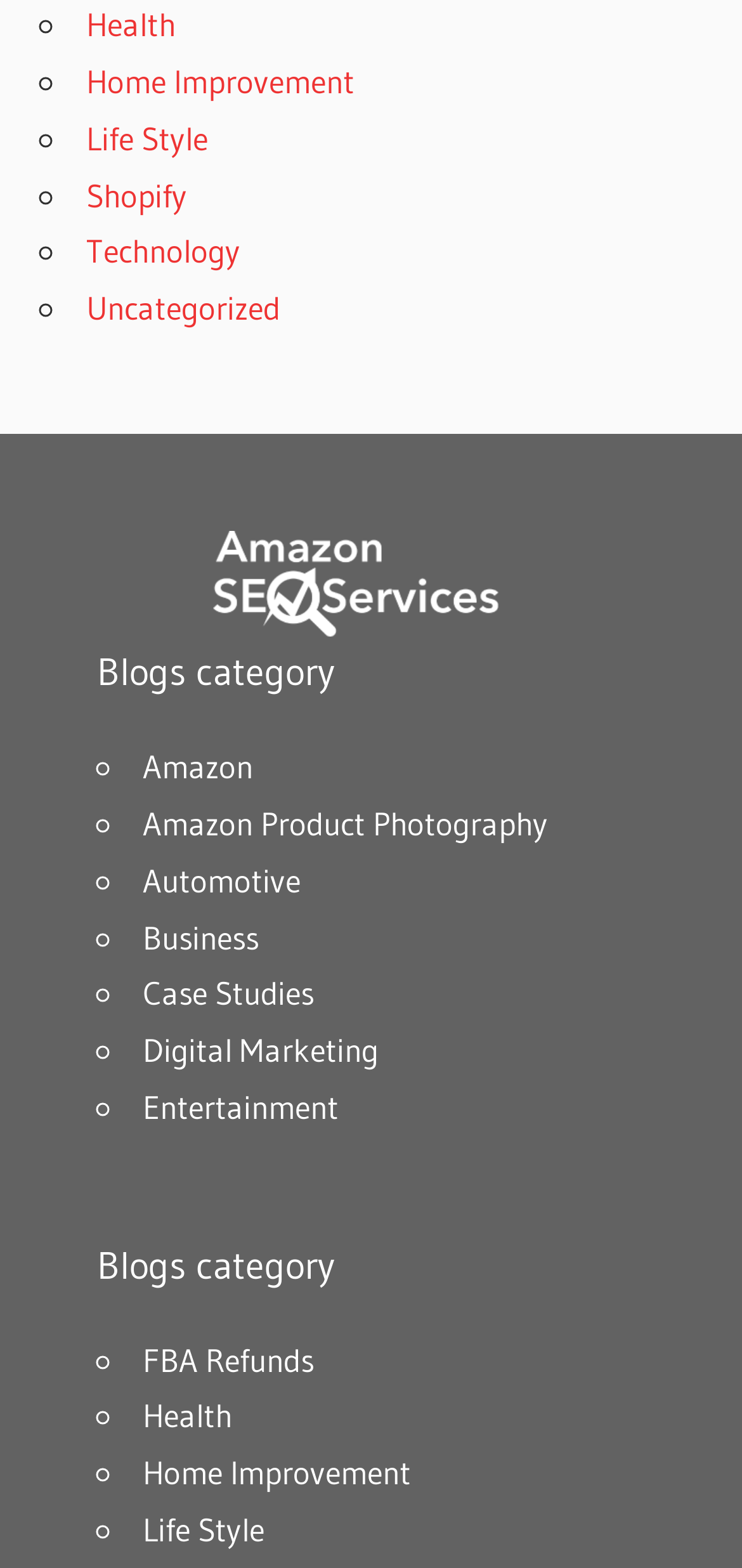Find the bounding box coordinates for the element that must be clicked to complete the instruction: "Read about Home Improvement". The coordinates should be four float numbers between 0 and 1, indicated as [left, top, right, bottom].

[0.192, 0.926, 0.554, 0.951]